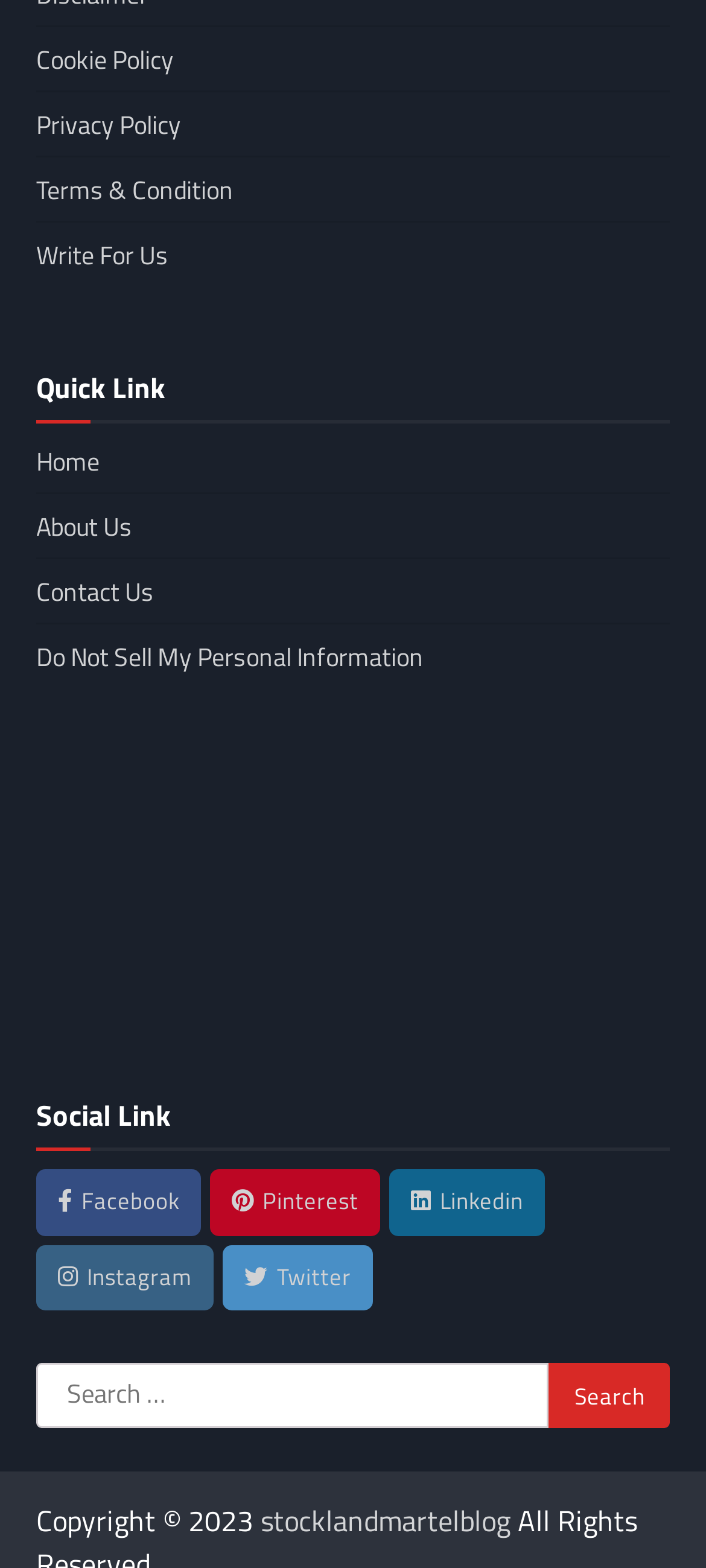Select the bounding box coordinates of the element I need to click to carry out the following instruction: "Click on the Home link".

[0.051, 0.282, 0.141, 0.306]